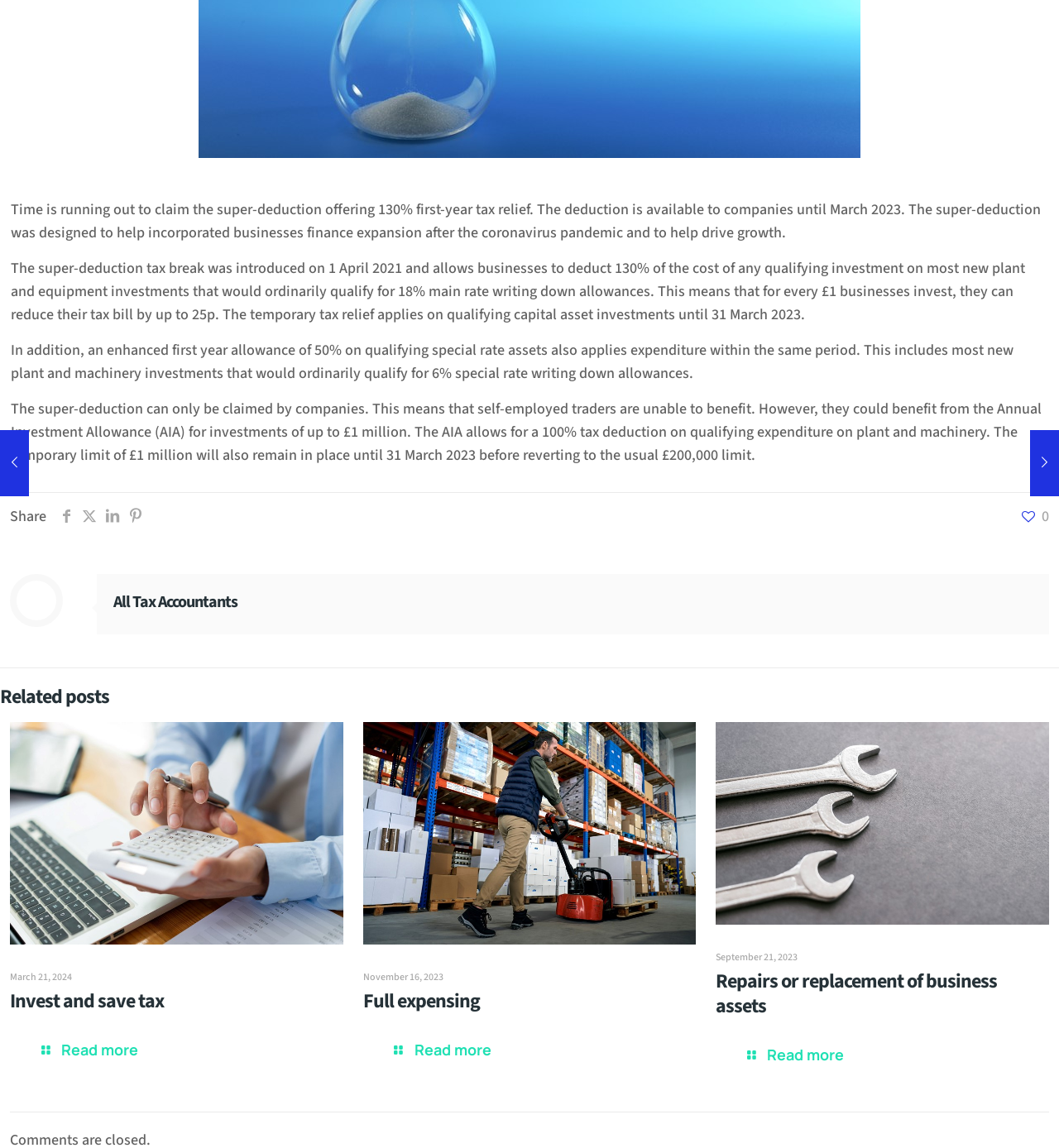Locate the bounding box coordinates of the UI element described by: "All Tax Accountants". Provide the coordinates as four float numbers between 0 and 1, formatted as [left, top, right, bottom].

[0.107, 0.514, 0.224, 0.535]